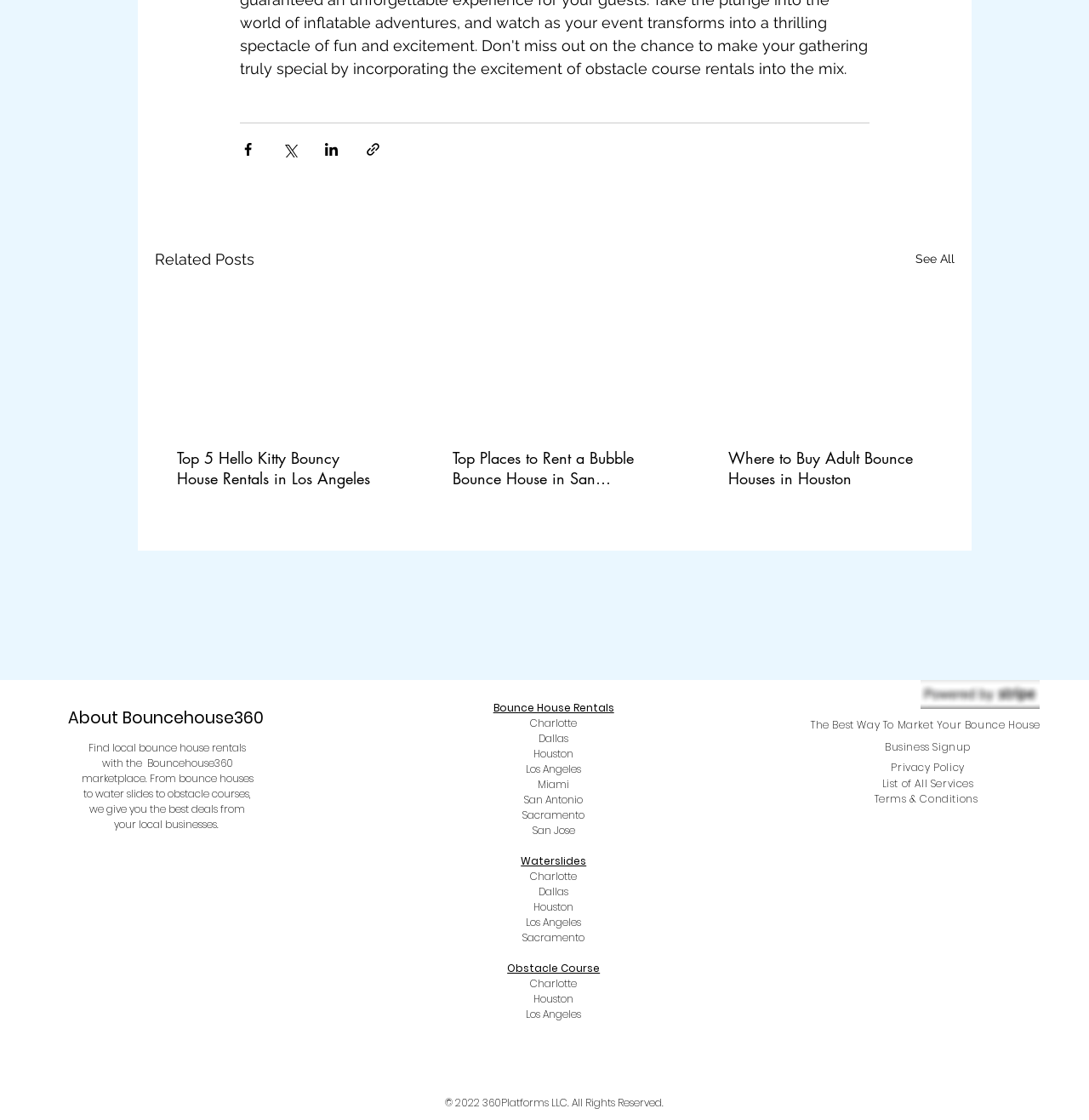What is the copyright information for Bouncehouse360?
Based on the image, give a concise answer in the form of a single word or short phrase.

2022 360Platforms LLC